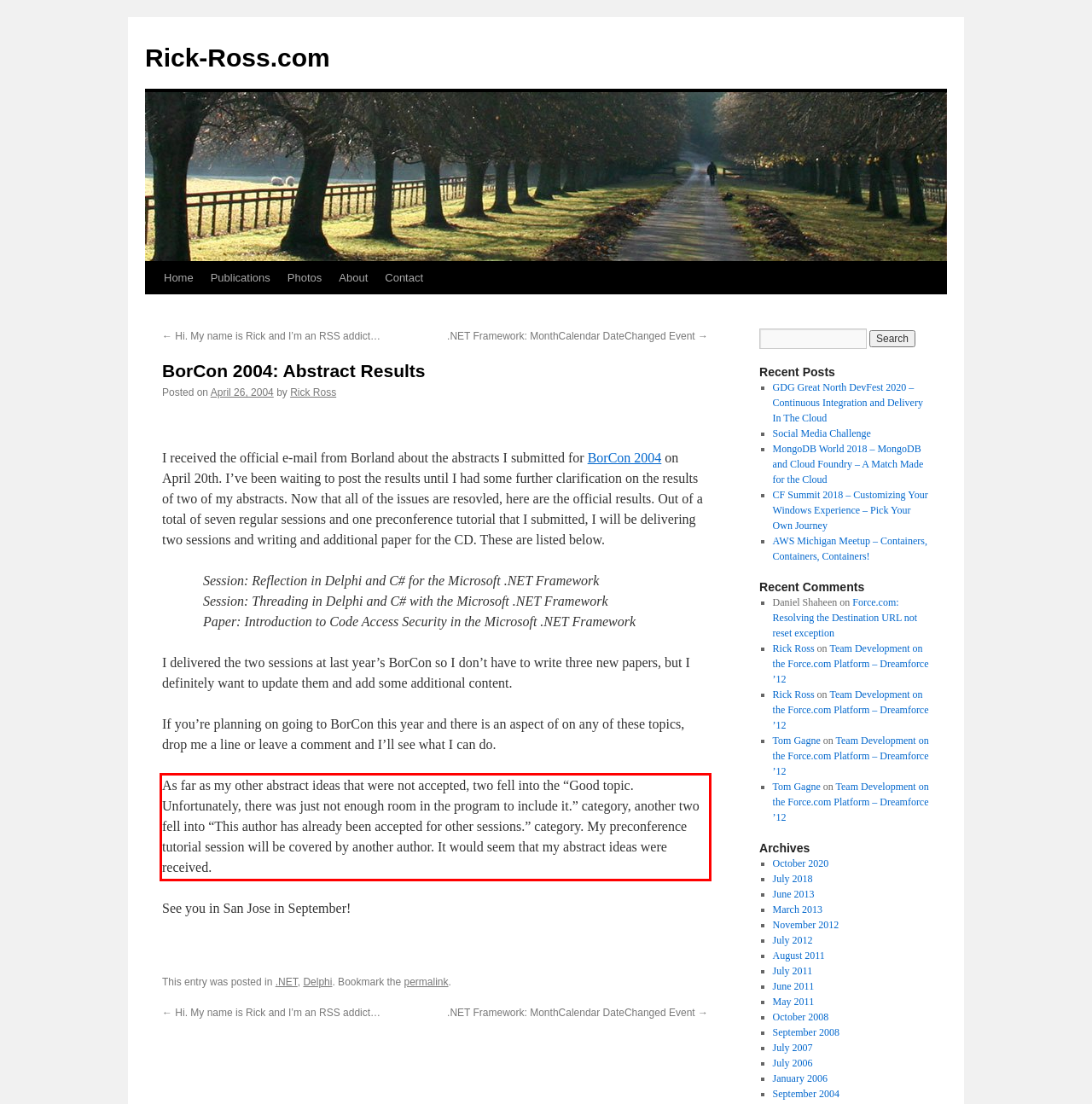Given a webpage screenshot with a red bounding box, perform OCR to read and deliver the text enclosed by the red bounding box.

As far as my other abstract ideas that were not accepted, two fell into the “Good topic. Unfortunately, there was just not enough room in the program to include it.” category, another two fell into “This author has already been accepted for other sessions.” category. My preconference tutorial session will be covered by another author. It would seem that my abstract ideas were received.